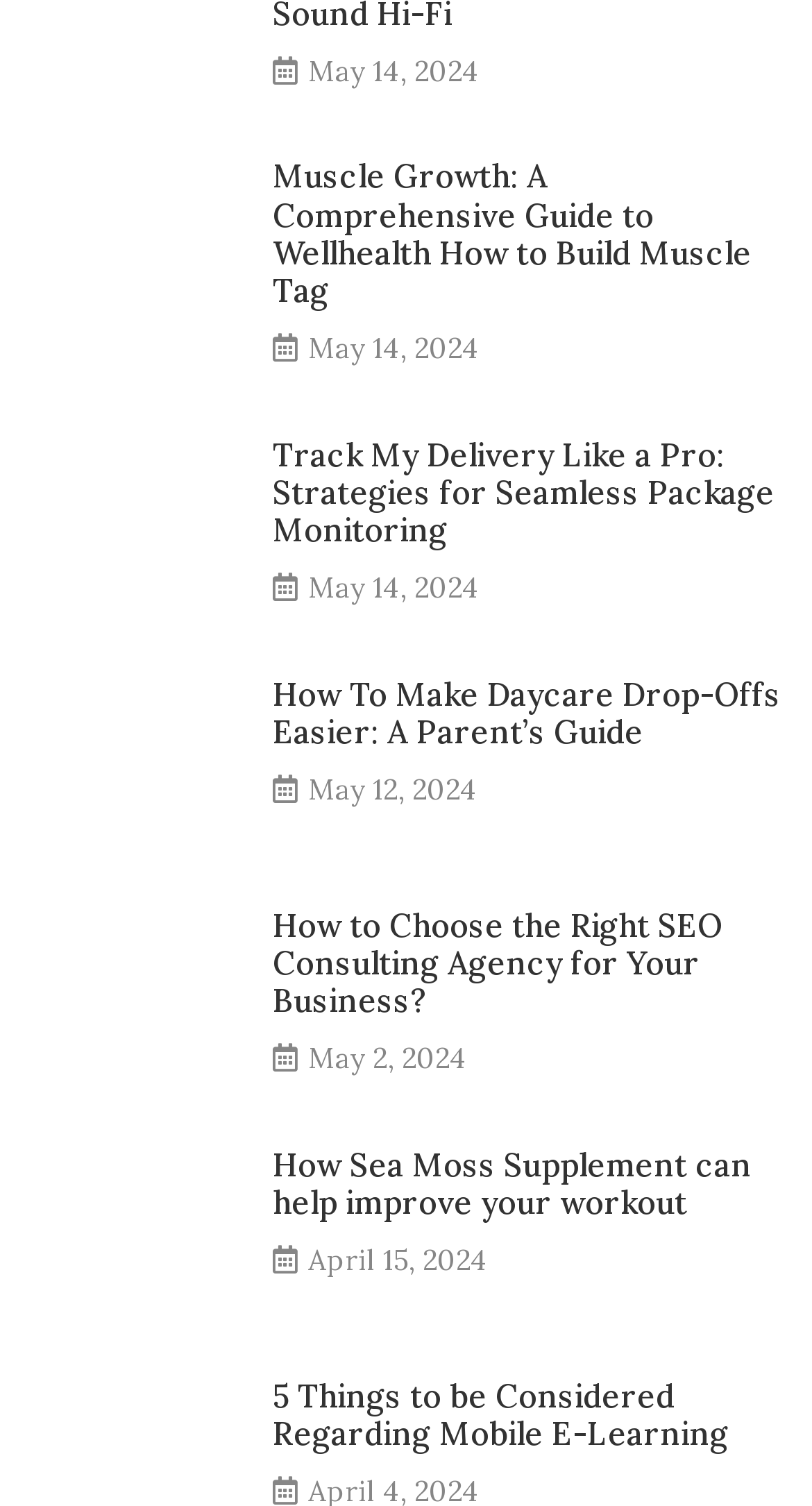How many links are in the third article?
Give a one-word or short-phrase answer derived from the screenshot.

2